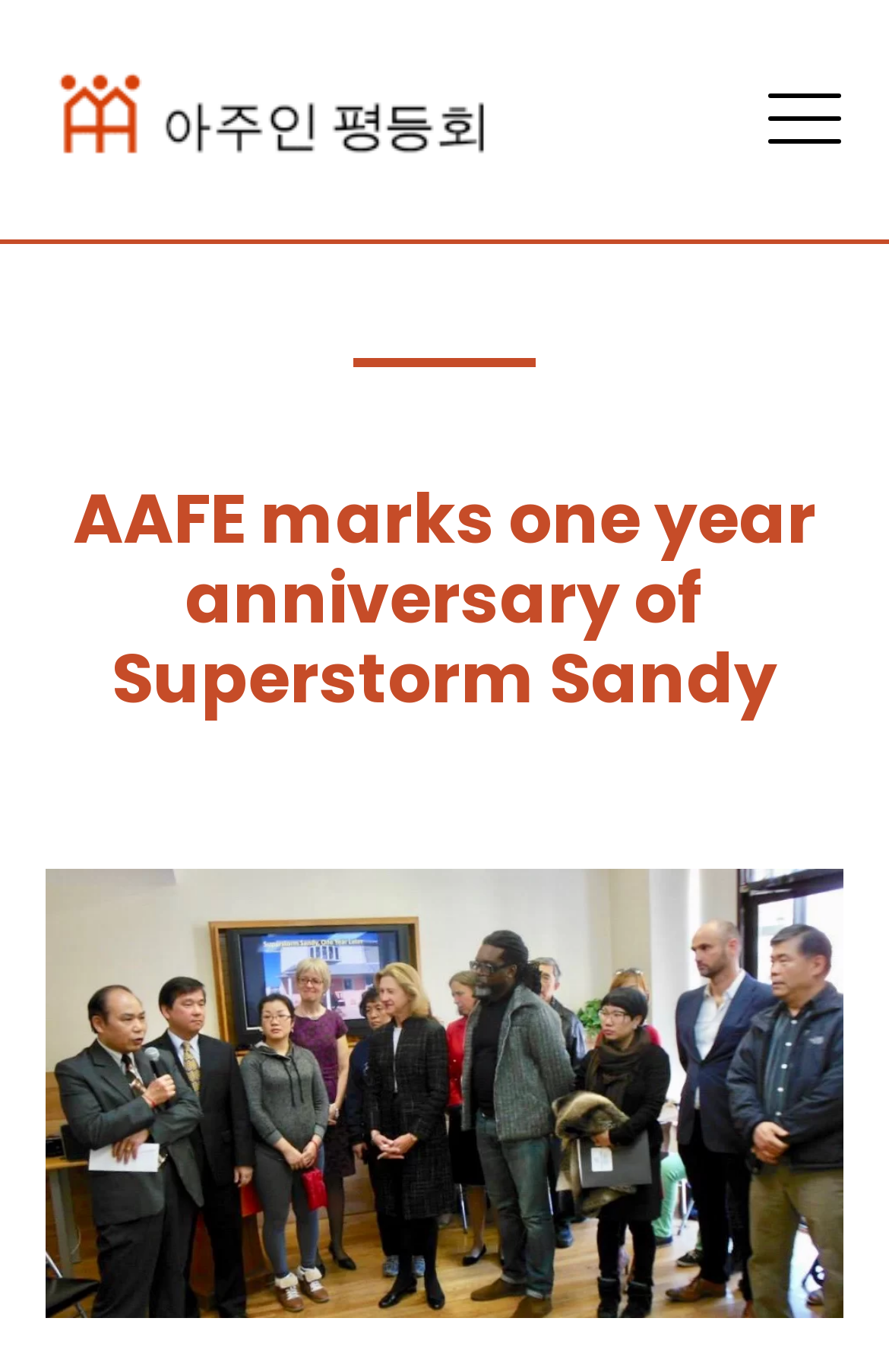Extract the bounding box coordinates for the described element: "Main Logo". The coordinates should be represented as four float numbers between 0 and 1: [left, top, right, bottom].

[0.049, 0.066, 0.726, 0.099]